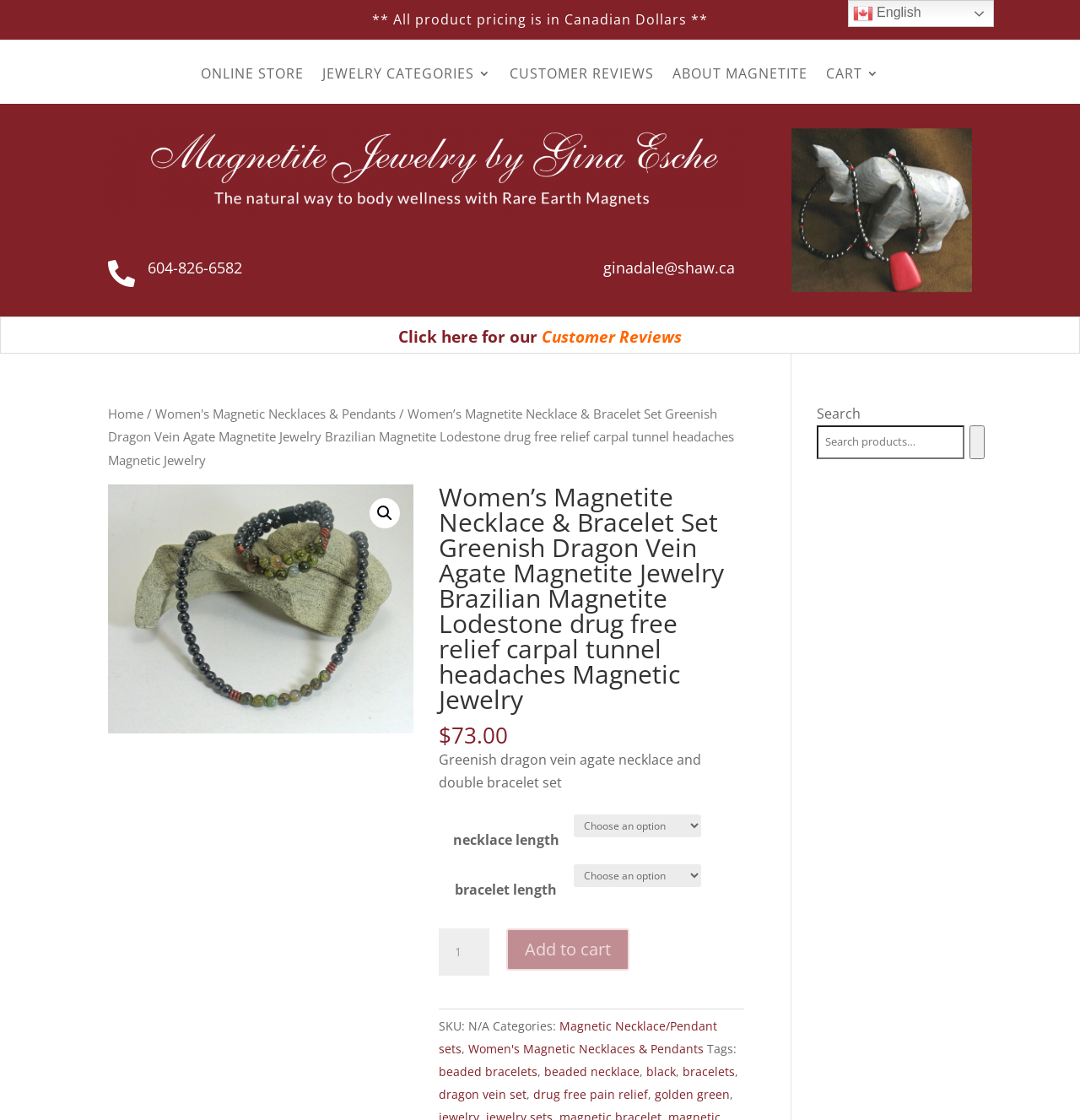Based on the visual content of the image, answer the question thoroughly: What is the length of the necklace?

I found that the length of the necklace varies because there is a dropdown menu labeled 'necklace length' with options to select from. This suggests that the length of the necklace is not fixed and can be chosen by the customer.